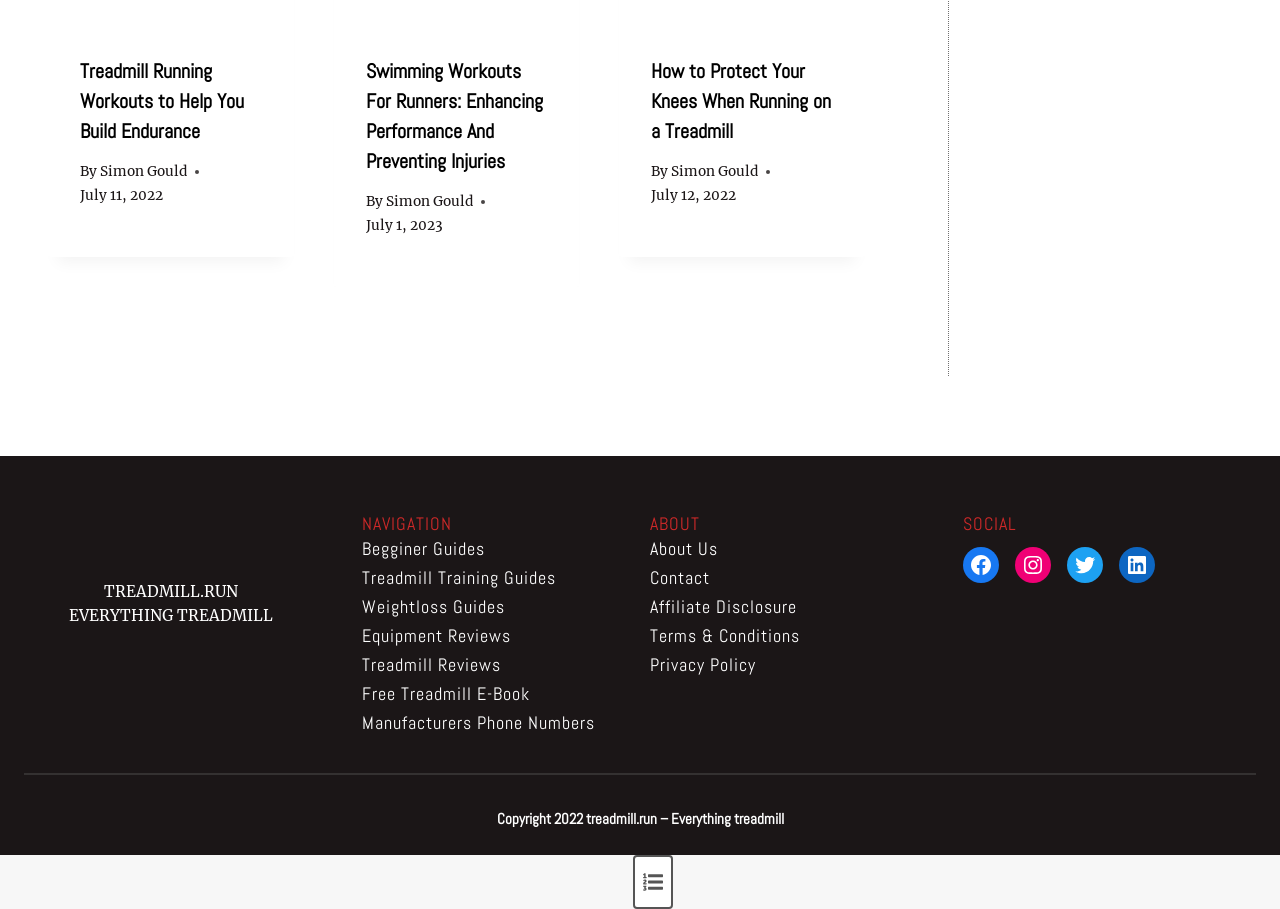Can you determine the bounding box coordinates of the area that needs to be clicked to fulfill the following instruction: "Navigate to the 'Begginer Guides' section"?

[0.283, 0.591, 0.379, 0.616]